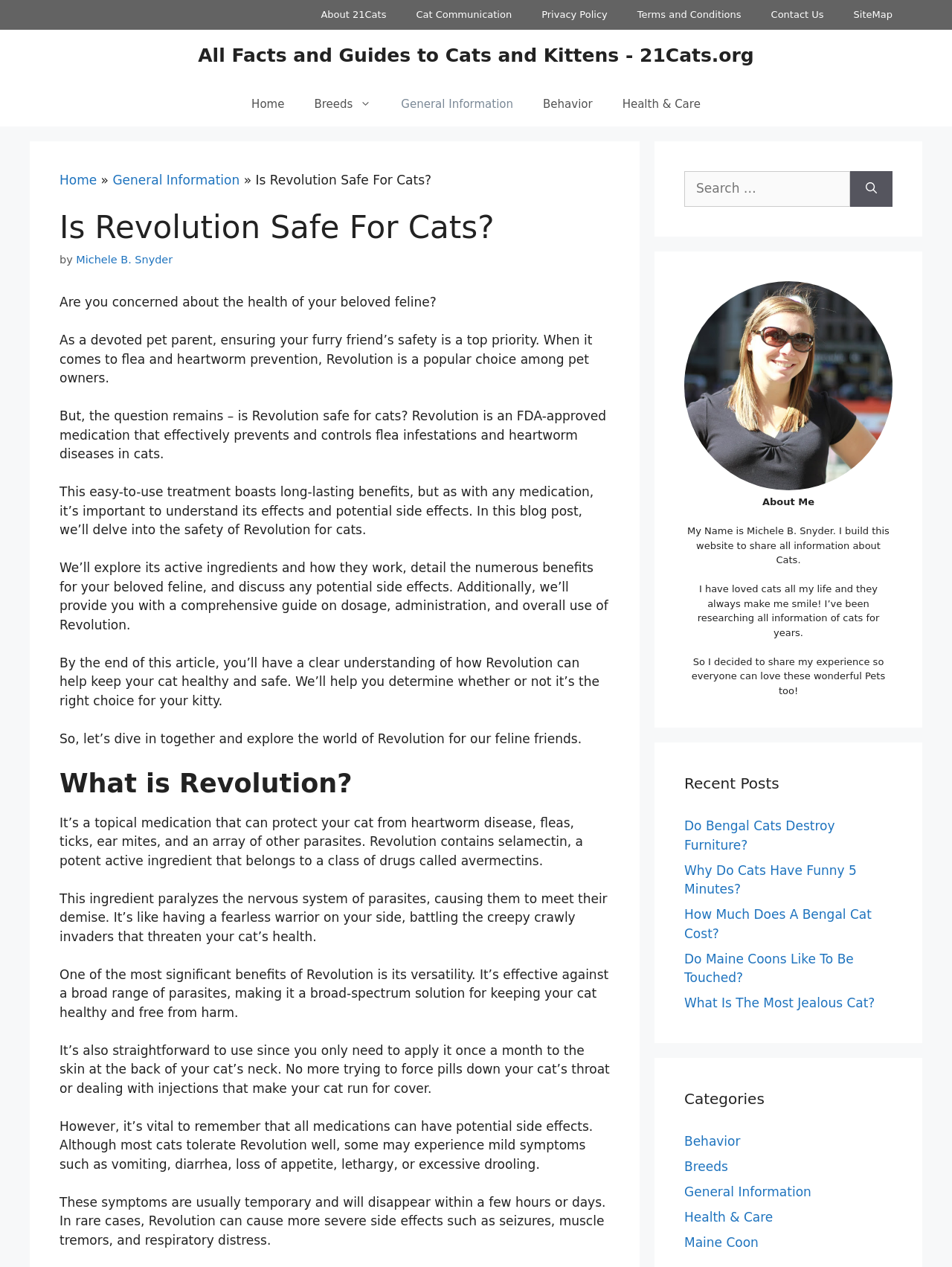Respond to the following question with a brief word or phrase:
Who is the author of this article?

Michele B. Snyder